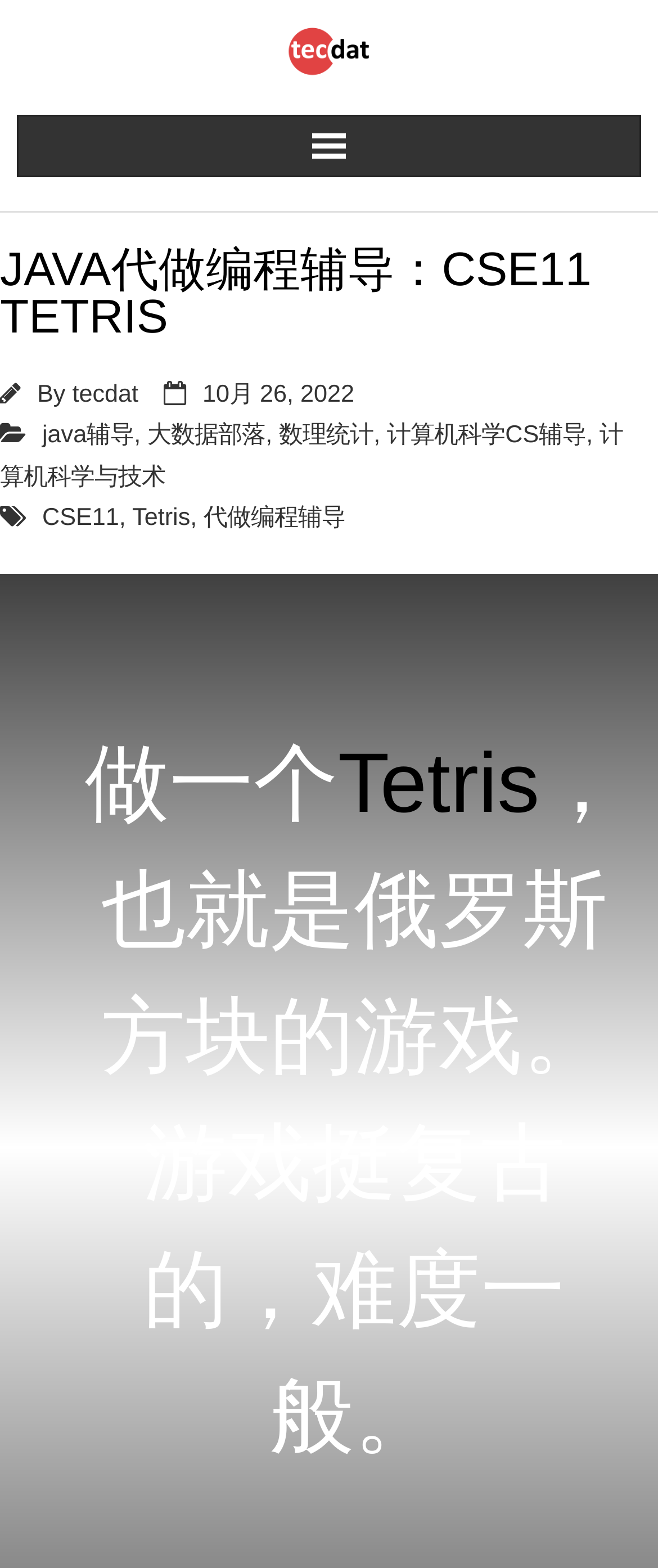What is the logo of the website?
Use the information from the image to give a detailed answer to the question.

The logo of the website is located at the top left corner of the webpage, and it is an image element with a bounding box coordinate of [0.434, 0.011, 0.566, 0.054].